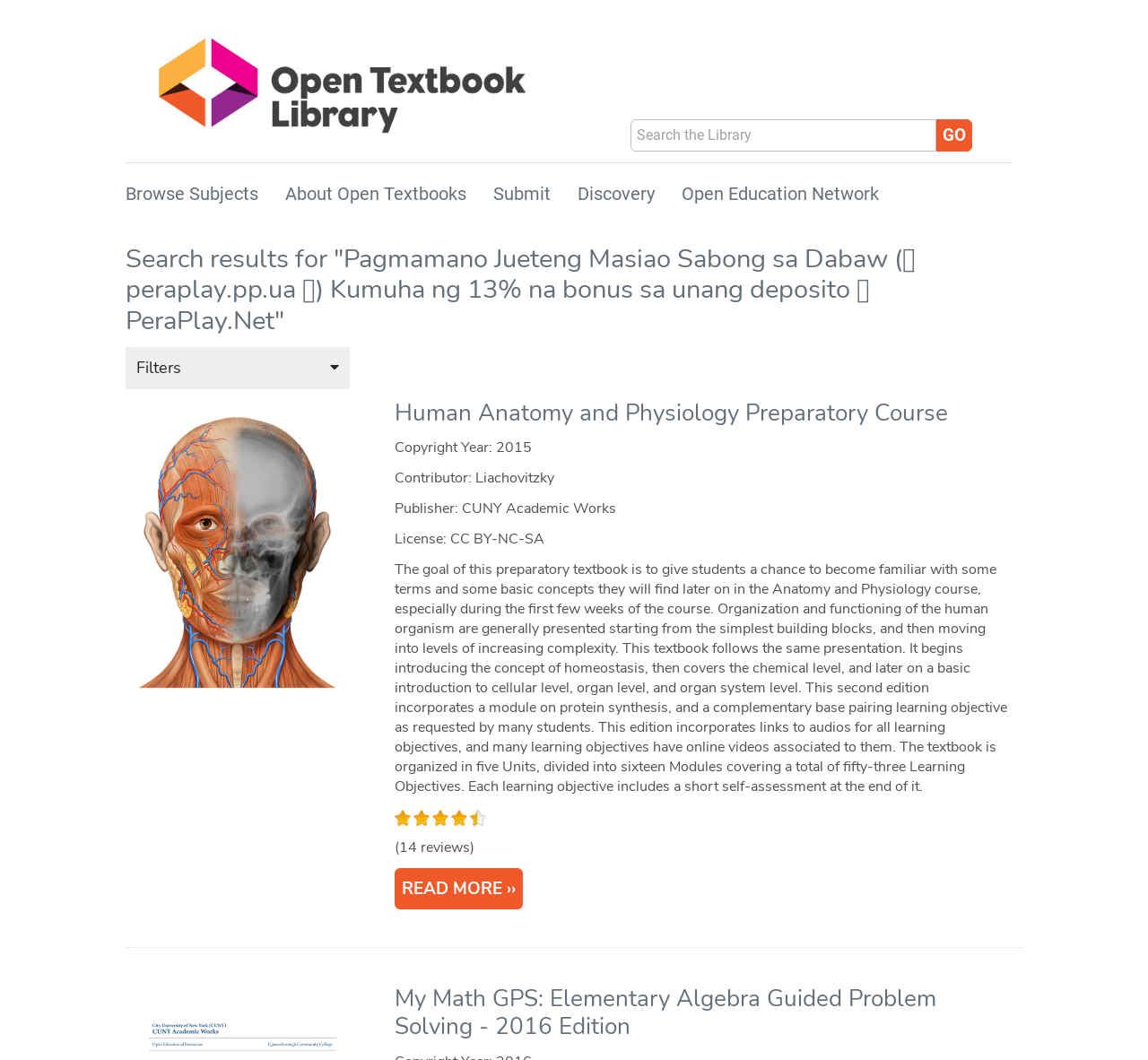Provide the bounding box coordinates of the section that needs to be clicked to accomplish the following instruction: "Share via Facebook."

None